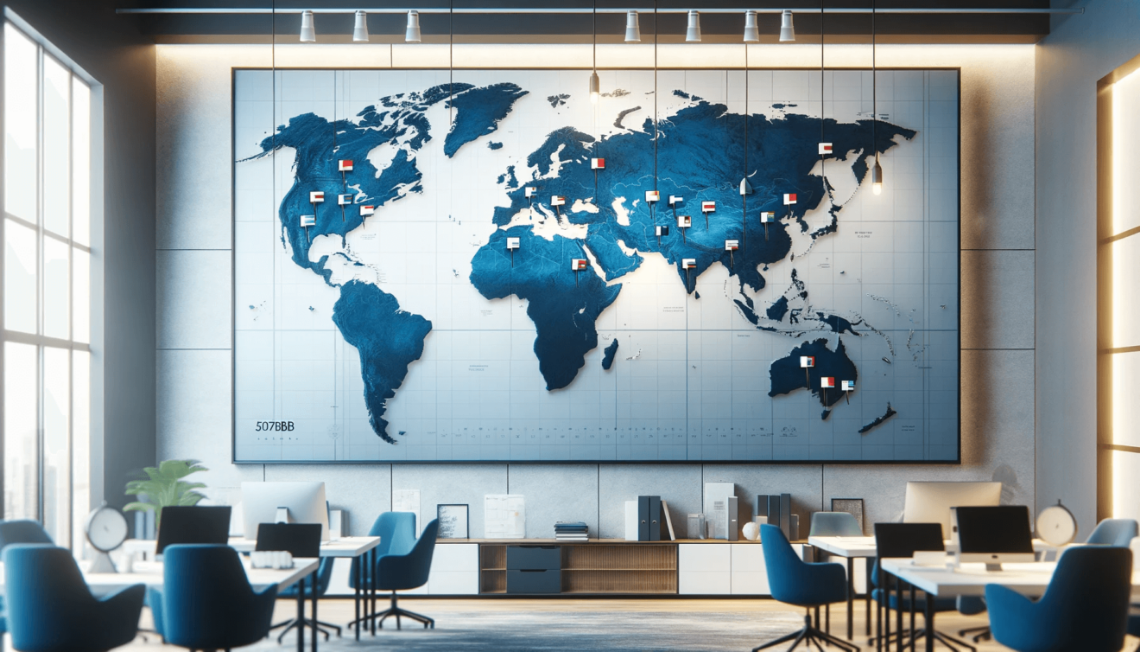Craft a descriptive caption that covers all aspects of the image.

The image depicts a modern office space featuring a large, visually striking world map mounted on a feature wall. The map, rendered primarily in deep blue tones, showcases various locations highlighted with small white and red markers. This artistic representation not only serves as a geographical reference but also emphasizes global outreach or connectivity, likely relating to the operations of "The Everything Conversational AI Team." The office environment is well-lit, furnished with sleek desks and comfortable chairs, promoting a collaborative workspace that reflects innovation and professionalism. The minimalist decor, complemented by natural light streaming through large windows, enhances the inviting atmosphere of this contemporary setting.